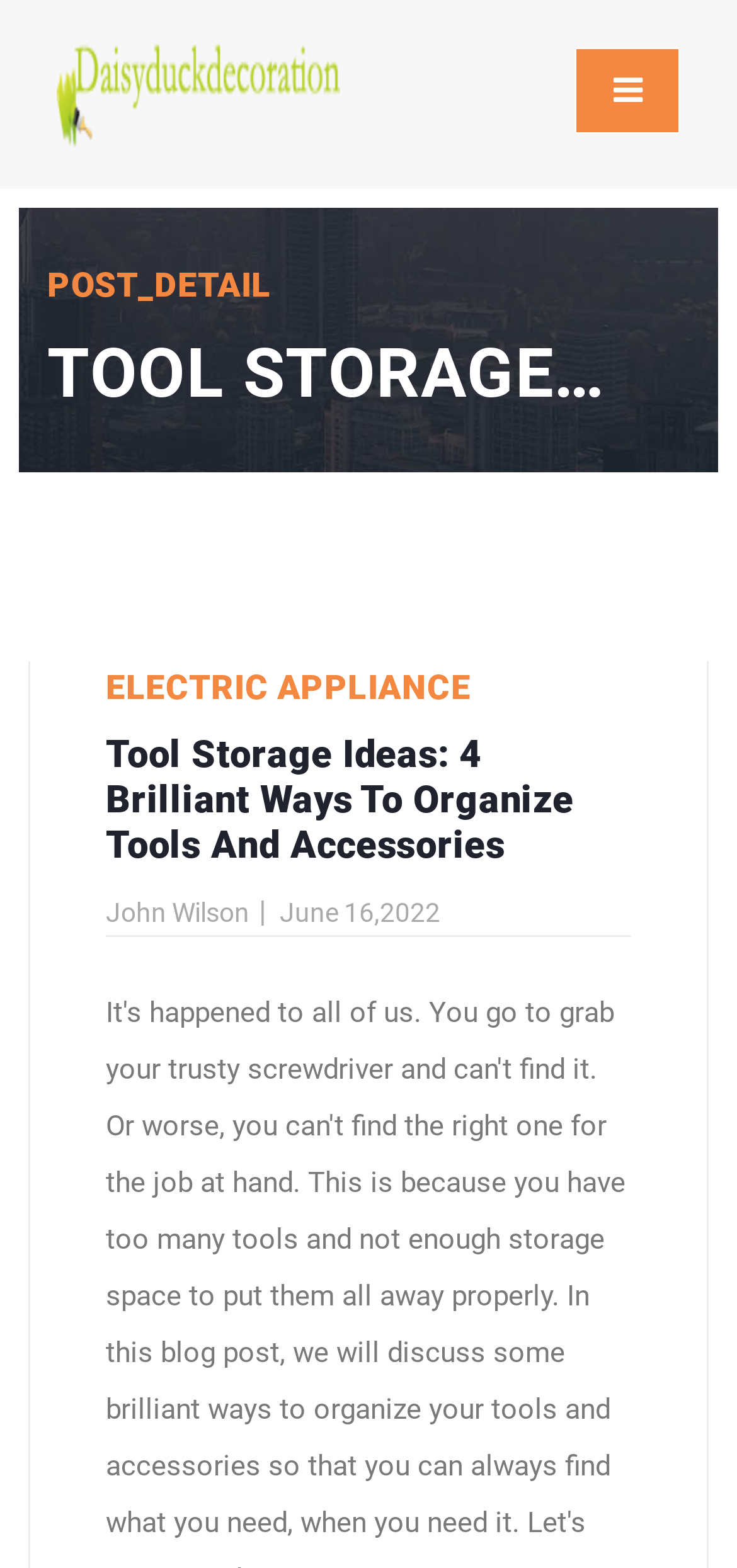Identify the bounding box coordinates for the UI element described as: "alt="DaisyDuckdecoration"". The coordinates should be provided as four floats between 0 and 1: [left, top, right, bottom].

[0.077, 0.016, 0.462, 0.1]